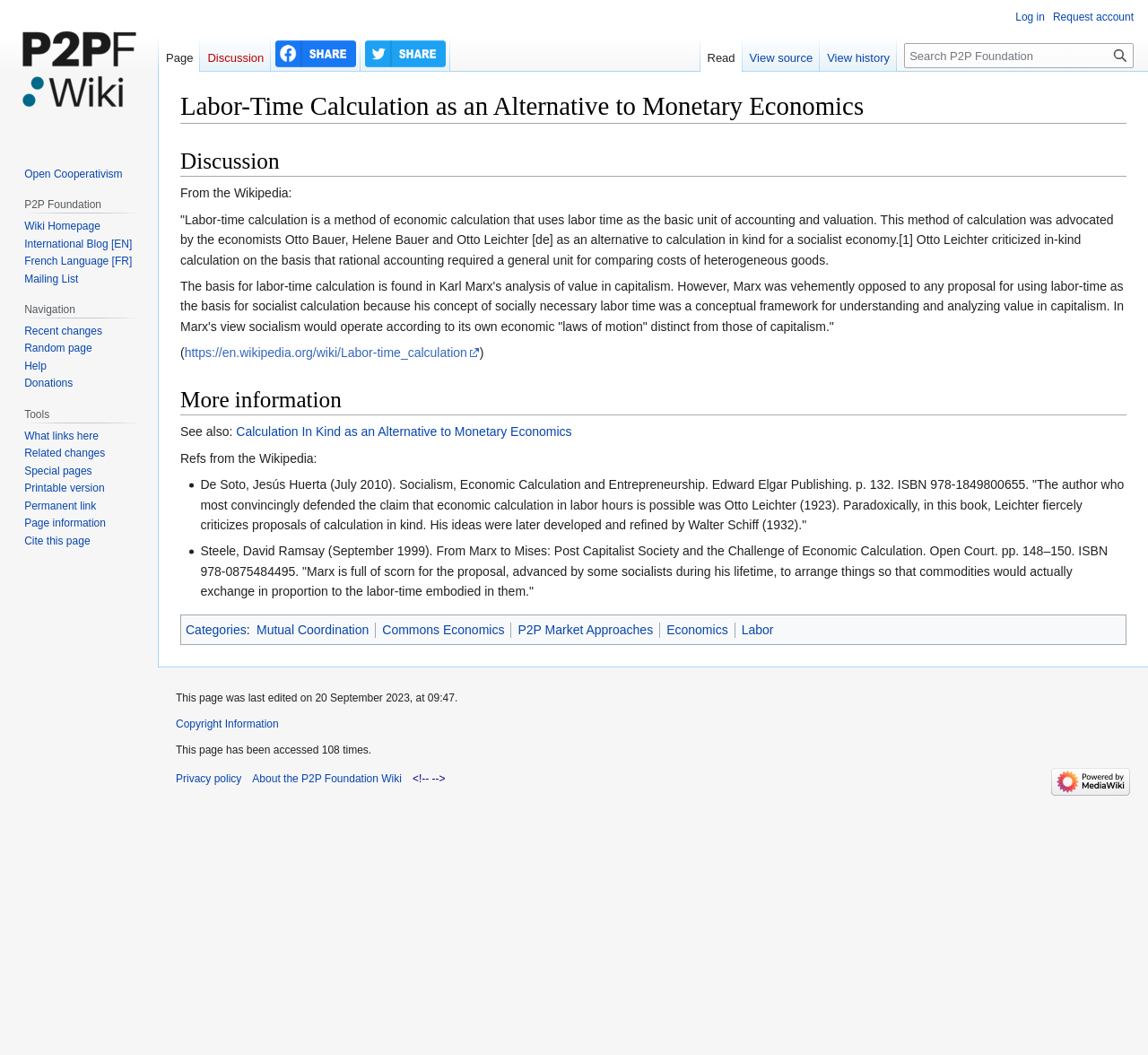Please provide a brief answer to the following inquiry using a single word or phrase:
How many times has this page been accessed?

108 times